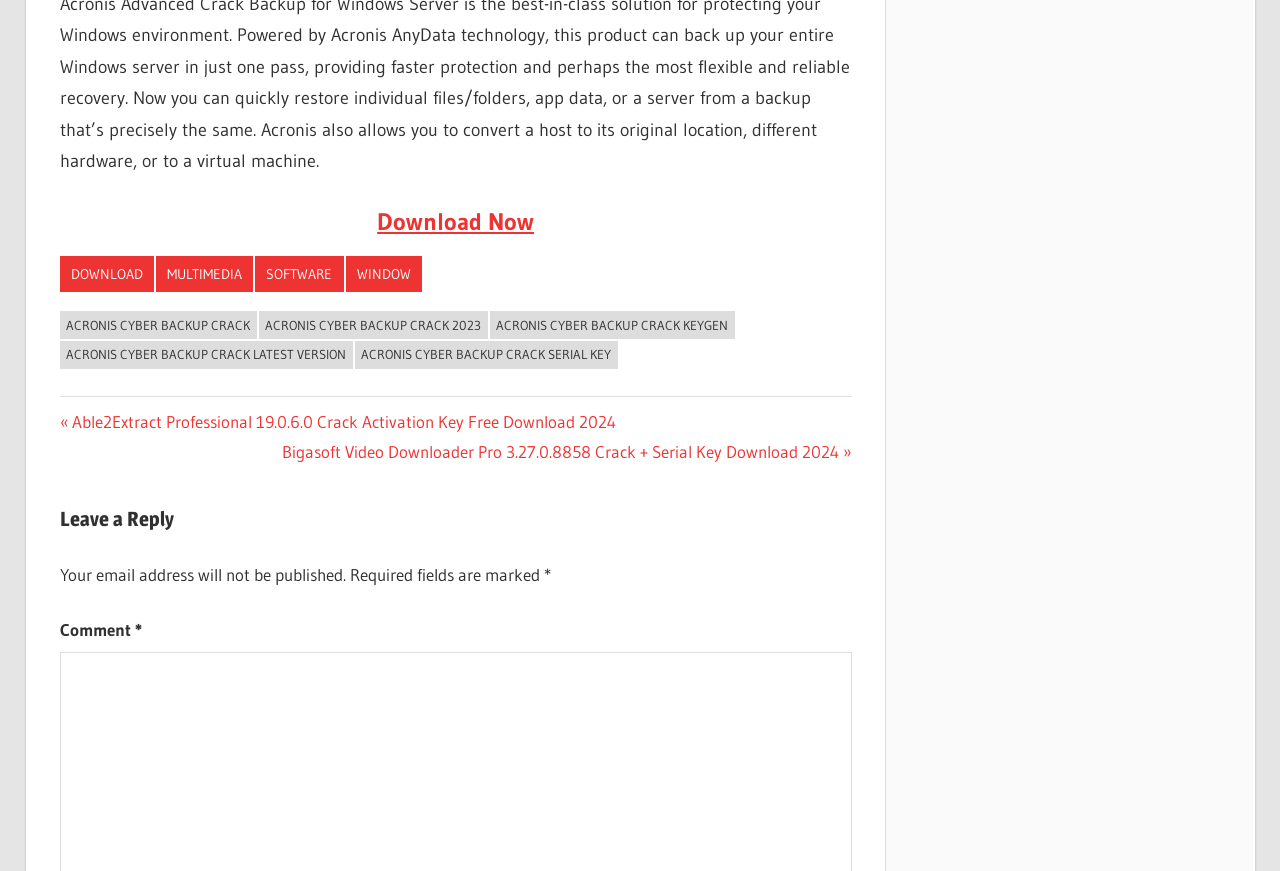Analyze the image and deliver a detailed answer to the question: What is the main action on this webpage?

The main action on this webpage is to download something, as indicated by the prominent 'Download Now' heading and link at the top of the page, as well as the multiple download links in the footer section.